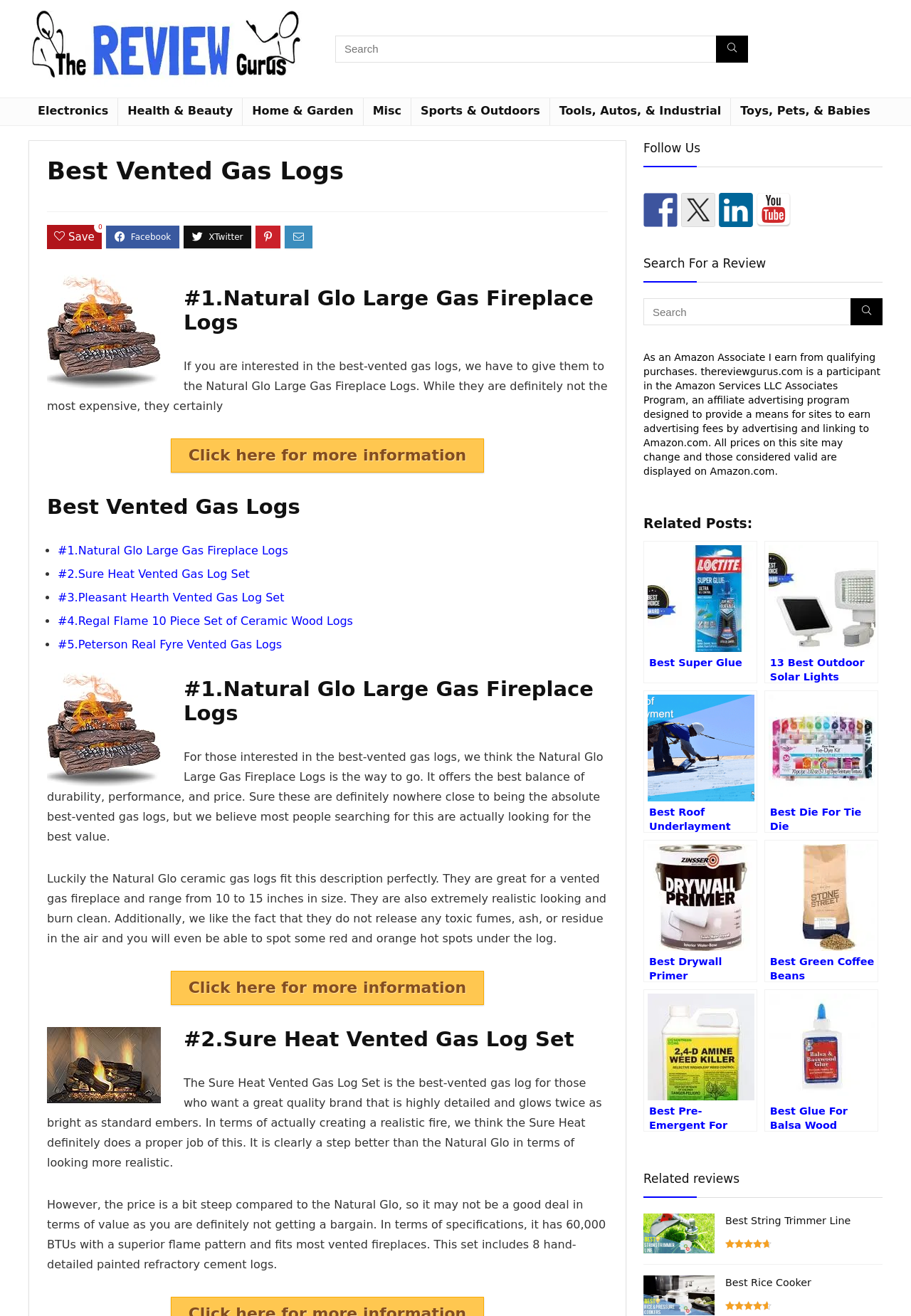Answer the following in one word or a short phrase: 
What is the BTU rating of the Sure Heat Vented Gas Log Set?

60,000